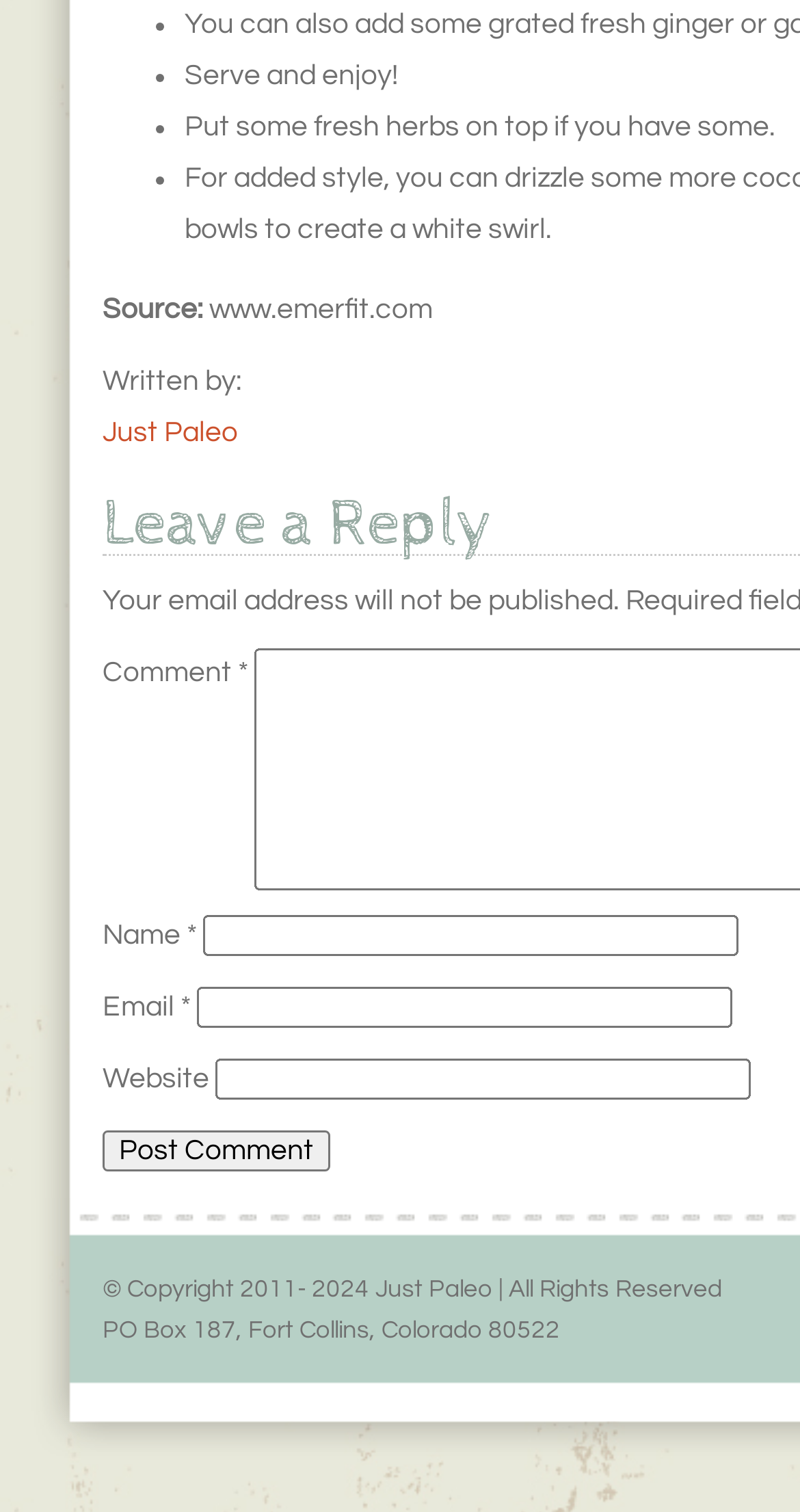What is the last step in the recipe?
Using the visual information from the image, give a one-word or short-phrase answer.

Serve and enjoy!